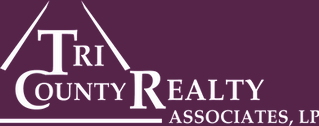Offer a thorough description of the image.

The image showcases the logo of "Tri County Realty Associates, LP," prominently featuring the company name in a distinctive and modern design. The logo is set against a rich purple background, emphasizing professionalism and elegance. The words "TRI COUNTY REALTY" are styled with a dynamic font, where the "R" in "REALTY" is particularly emphasized, drawing attention. This visual branding effectively conveys the company's identity as a trusted real estate agency, aiming to serve clients searching for properties and rentals in the tri-county area.